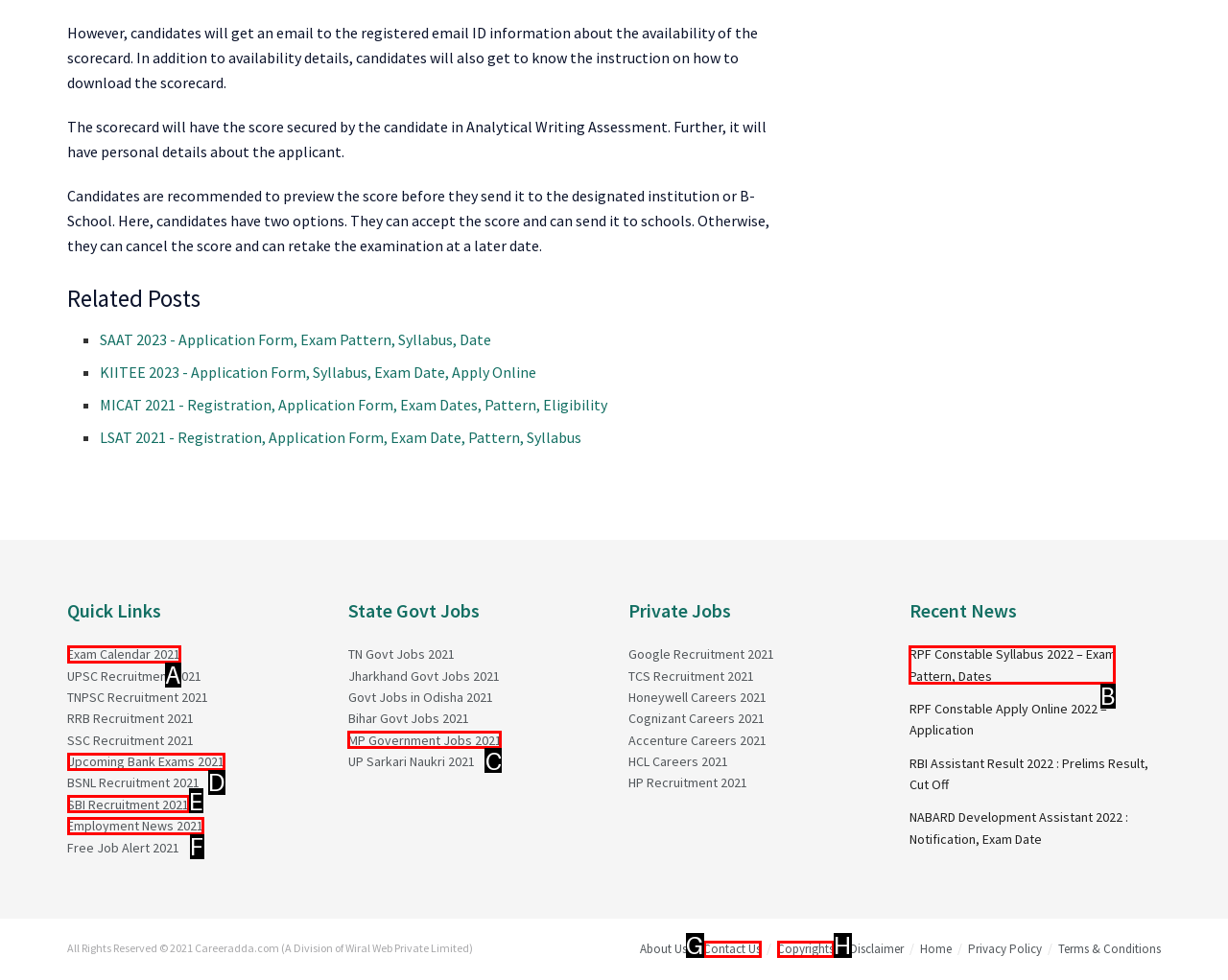Provide the letter of the HTML element that you need to click on to perform the task: Check RPF Constable Syllabus 2022.
Answer with the letter corresponding to the correct option.

B